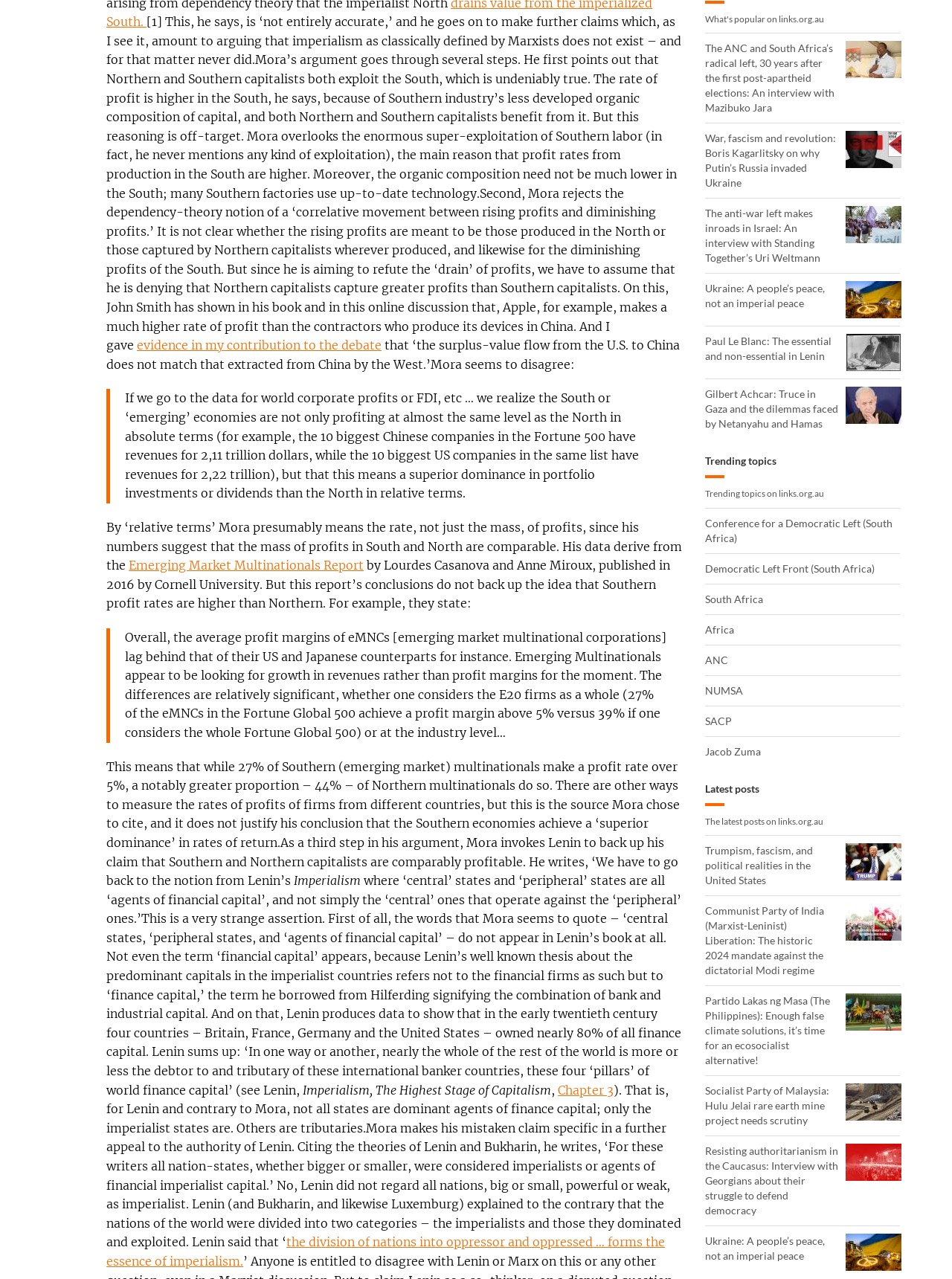Find the bounding box coordinates for the element described here: "SACP".

[0.74, 0.558, 0.768, 0.57]